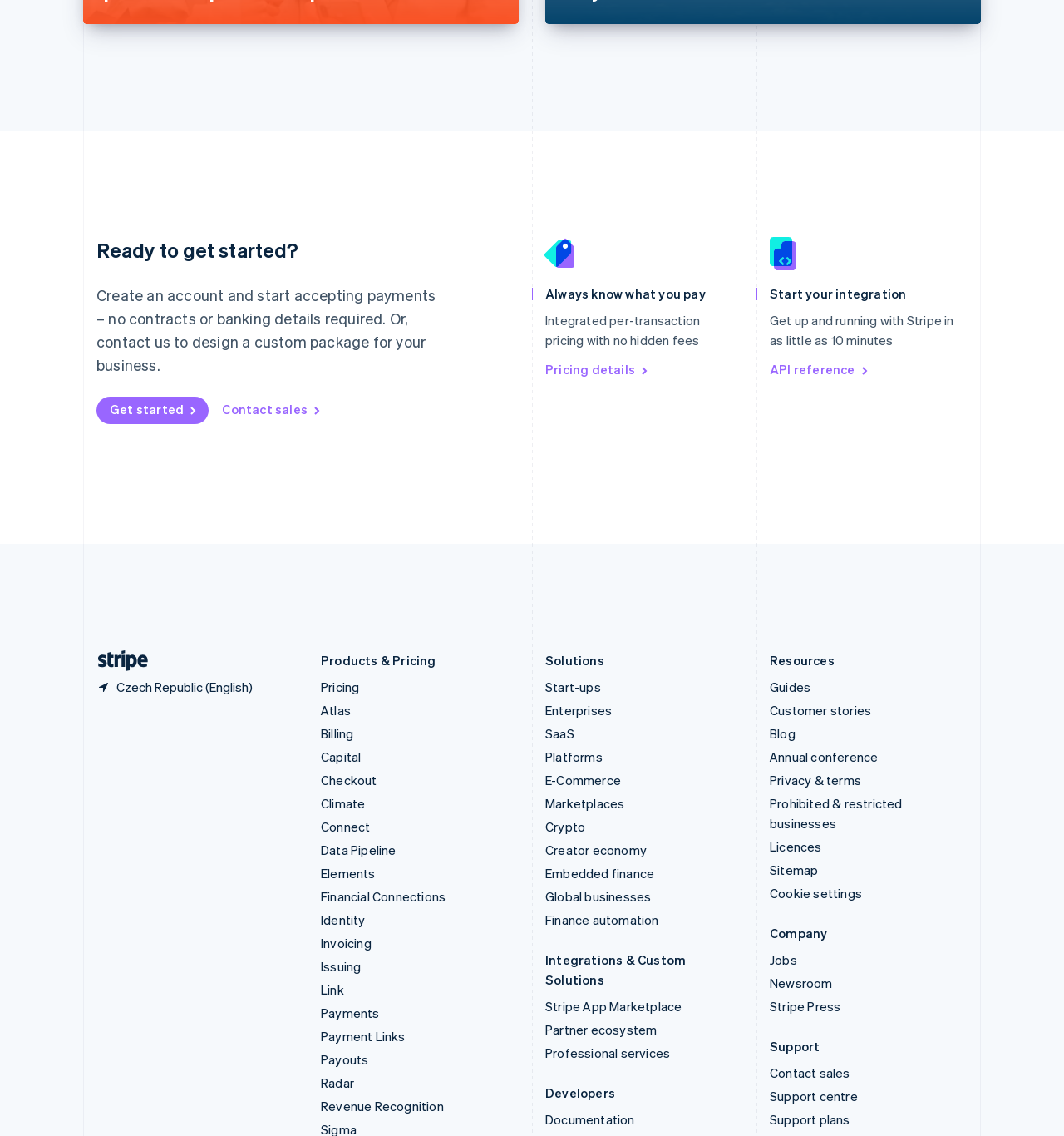What is the name of the company behind this service?
Look at the screenshot and respond with one word or a short phrase.

Stripe